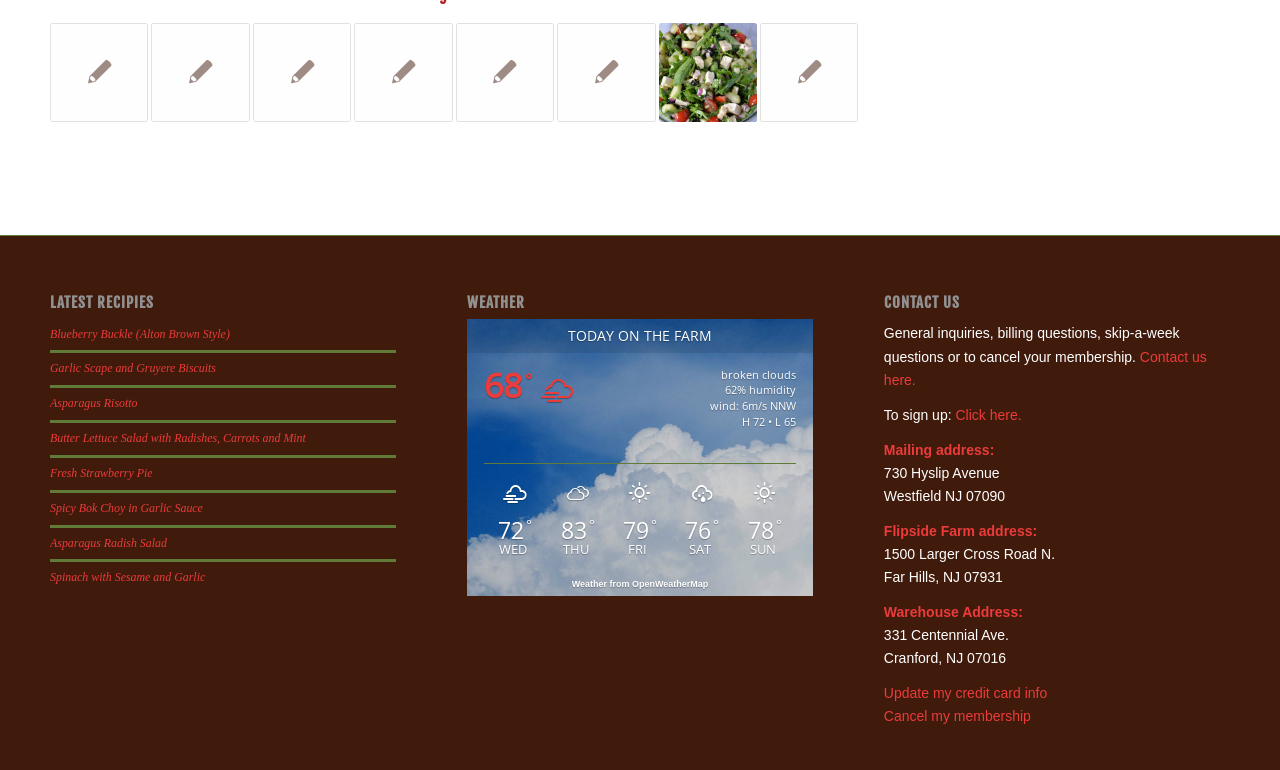Provide the bounding box coordinates of the area you need to click to execute the following instruction: "Contact us for general inquiries".

[0.691, 0.453, 0.943, 0.503]